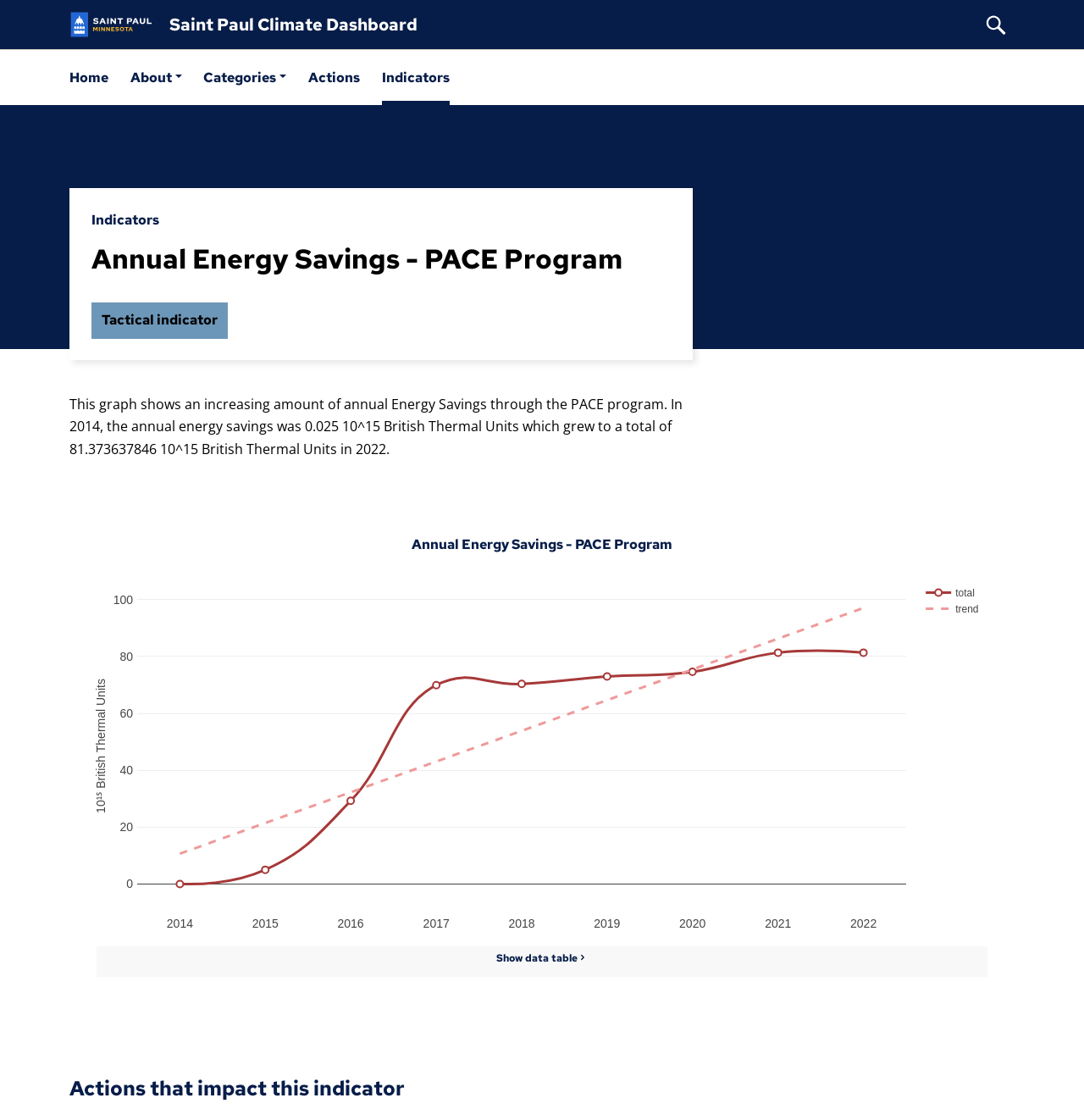Please provide the bounding box coordinates for the element that needs to be clicked to perform the following instruction: "show data table". The coordinates should be given as four float numbers between 0 and 1, i.e., [left, top, right, bottom].

[0.451, 0.845, 0.549, 0.867]